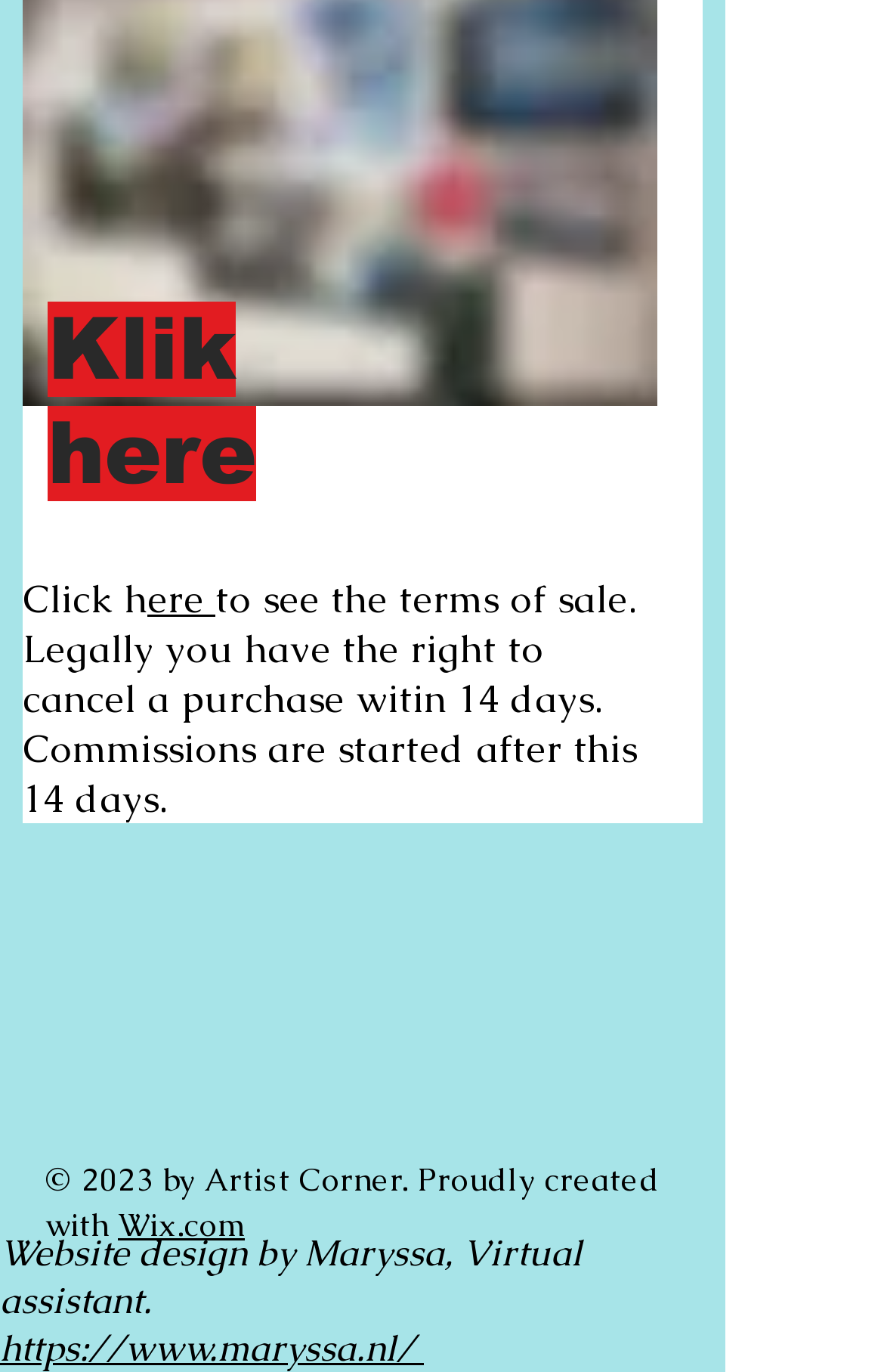Answer briefly with one word or phrase:
What is the link at the bottom of the page?

Wix.com